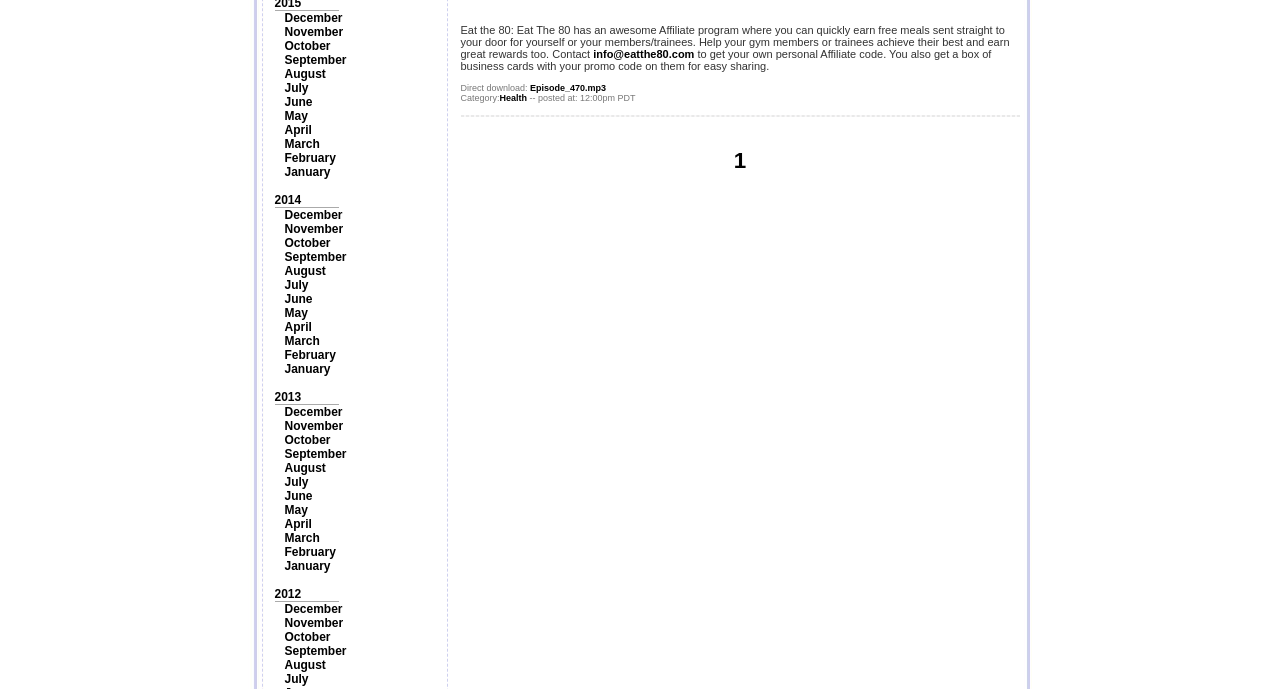What is the category of the episode?
Use the screenshot to answer the question with a single word or phrase.

Health